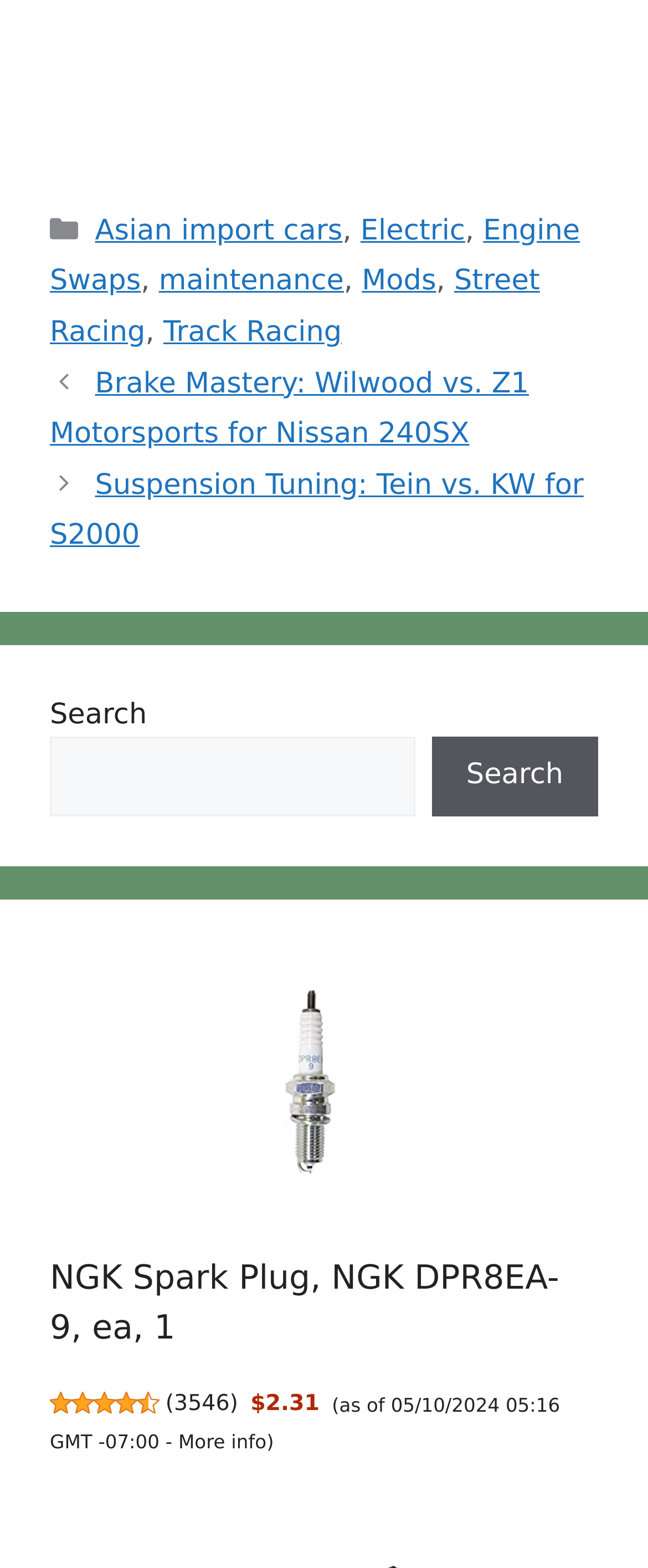Predict the bounding box of the UI element based on this description: "Engine Swaps".

[0.077, 0.137, 0.895, 0.19]